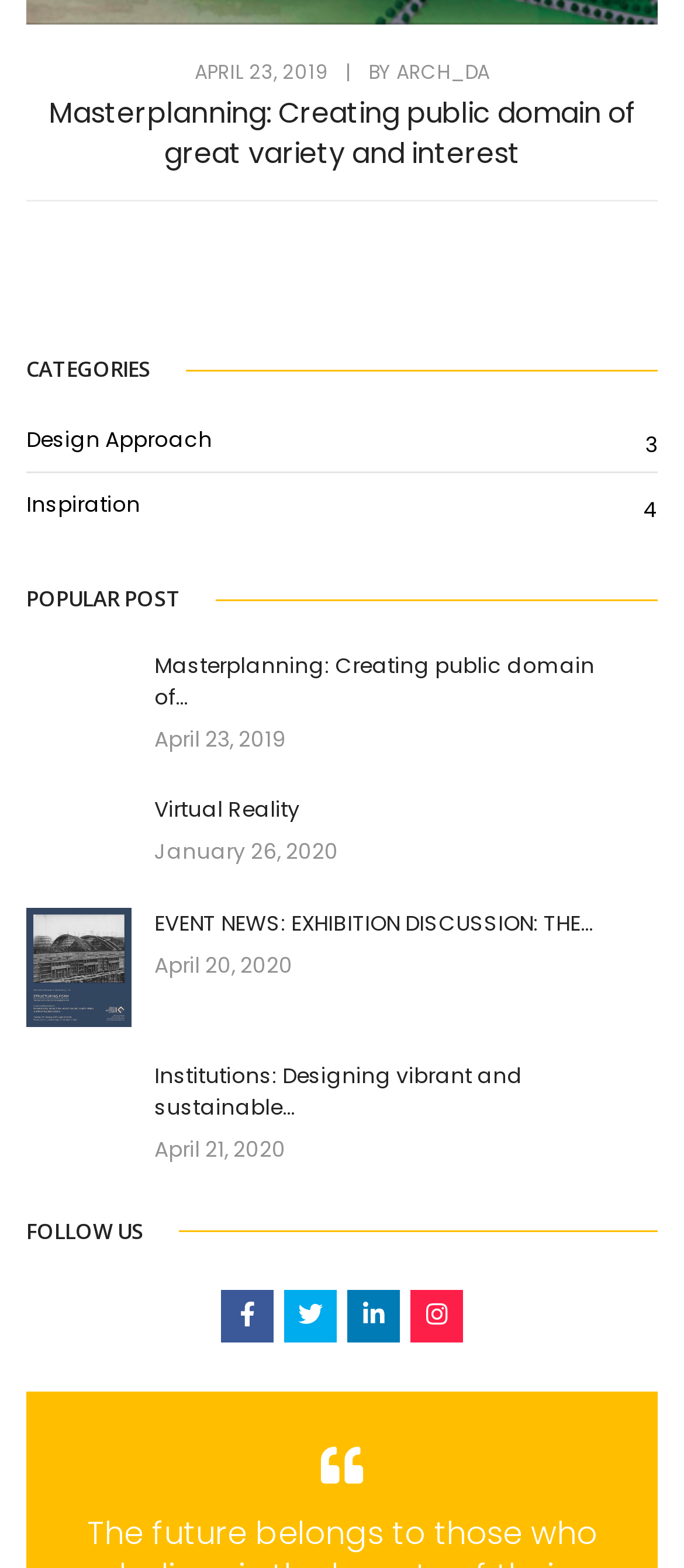Locate the bounding box coordinates of the clickable area to execute the instruction: "View Classified Ads". Provide the coordinates as four float numbers between 0 and 1, represented as [left, top, right, bottom].

None